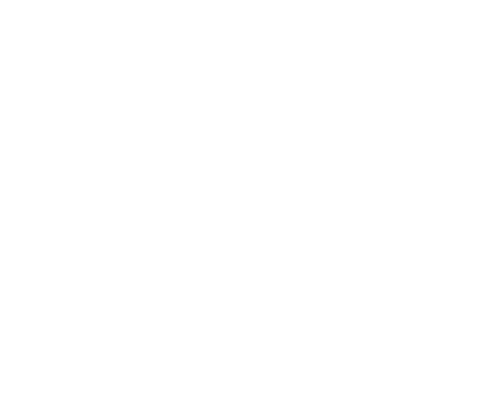Can you give a comprehensive explanation to the question given the content of the image?
What is the background color of the logo?

The caption describes the logo as being against a rich maroon background, which implies that the background color of the logo is maroon.